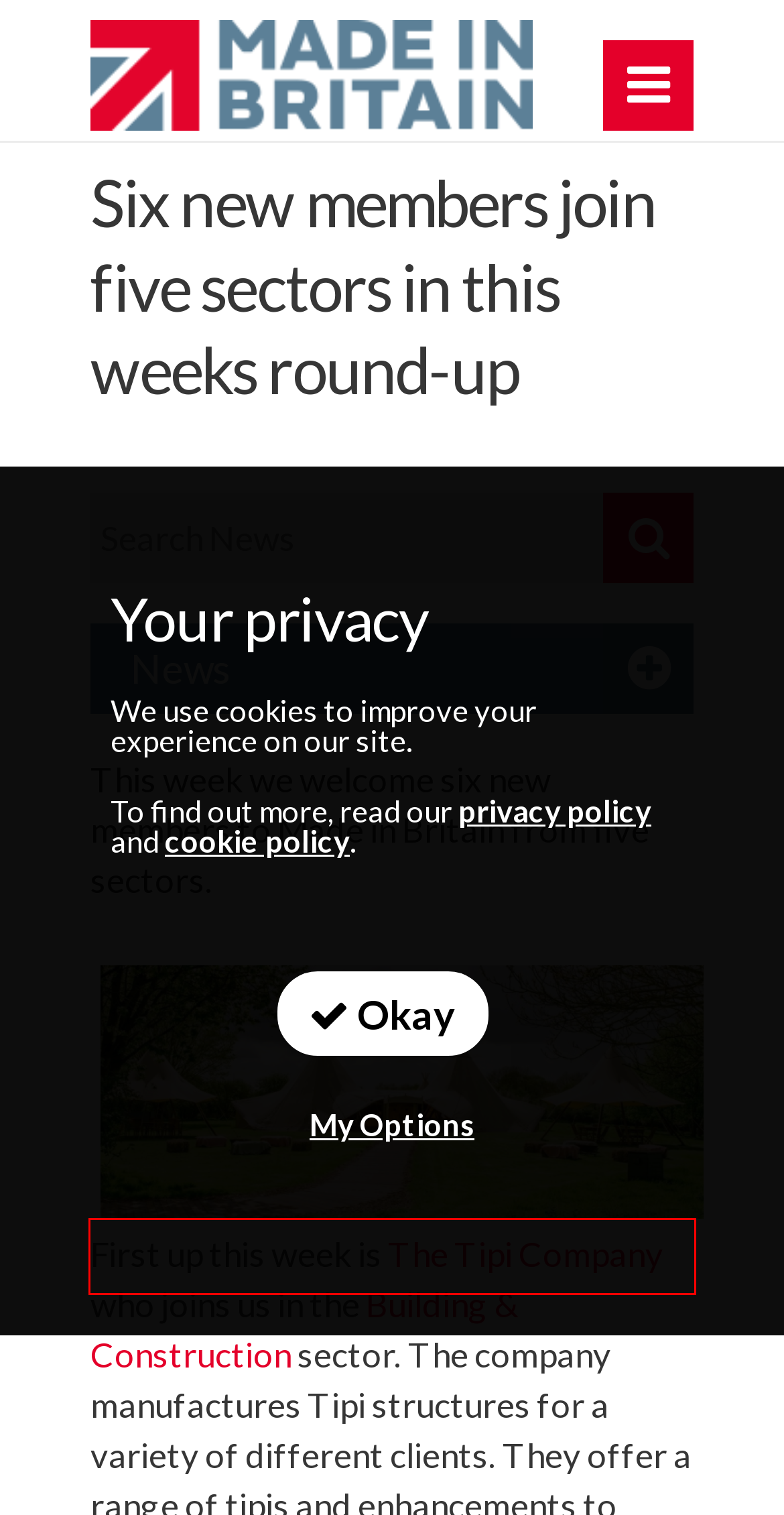You have a screenshot of a webpage with a red bounding box around an element. Identify the webpage description that best fits the new page that appears after clicking the selected element in the red bounding box. Here are the candidates:
A. Cookie Policy - Made in Britain
B. From members < Made in Britain news - Made in Britain
C. Impact Awards < Made in Britain news - Made in Britain
D. Privacy & GDPR Statement - Made in Britain
E. Made in Britain news - Made in Britain
F. Join the International Trade Panel - Made in Britain
G. By Made in Britain < Made in Britain news - Made in Britain
H. Media coverage < Made in Britain news - Made in Britain

E